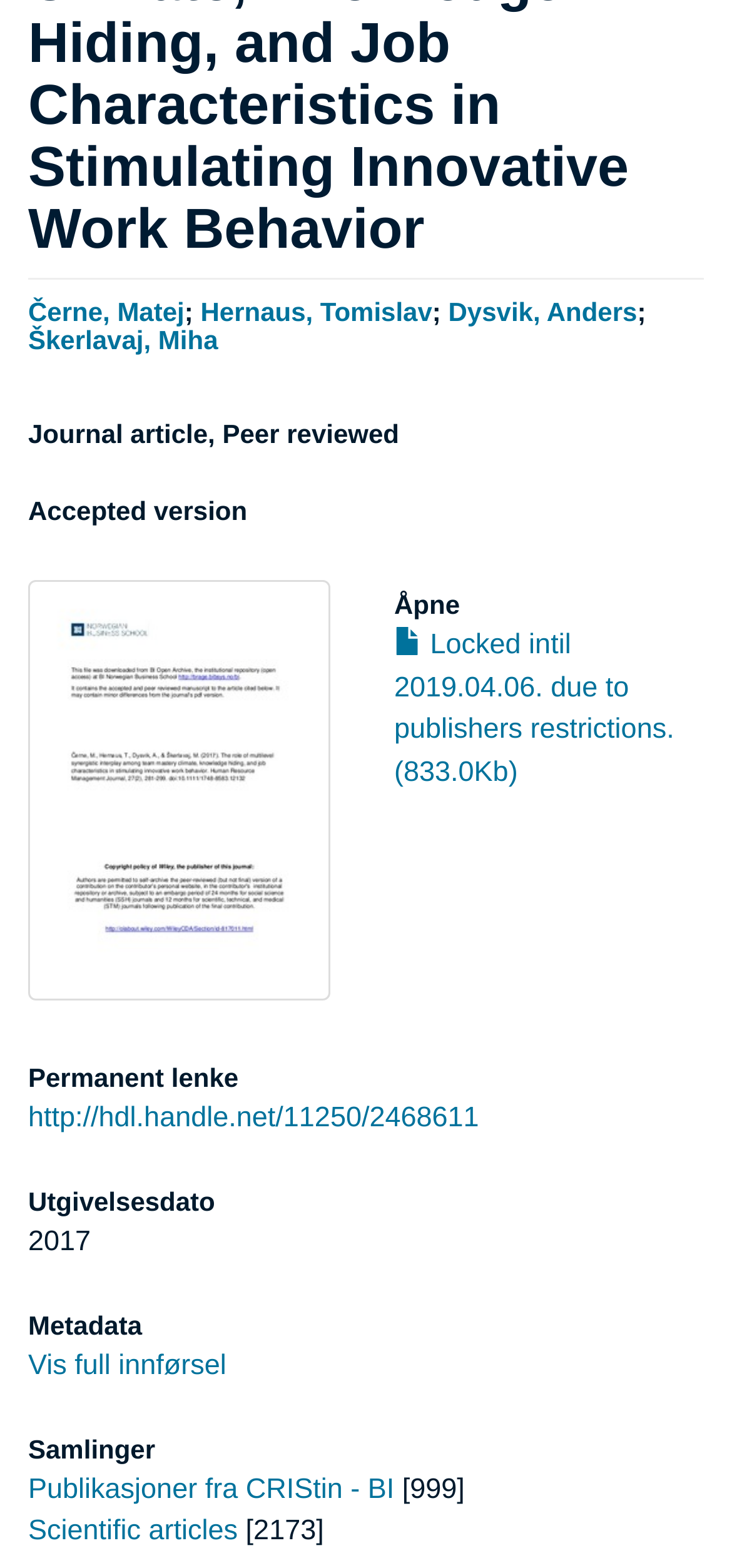Identify and provide the bounding box for the element described by: "Publikasjoner fra CRIStin - BI".

[0.038, 0.94, 0.539, 0.96]